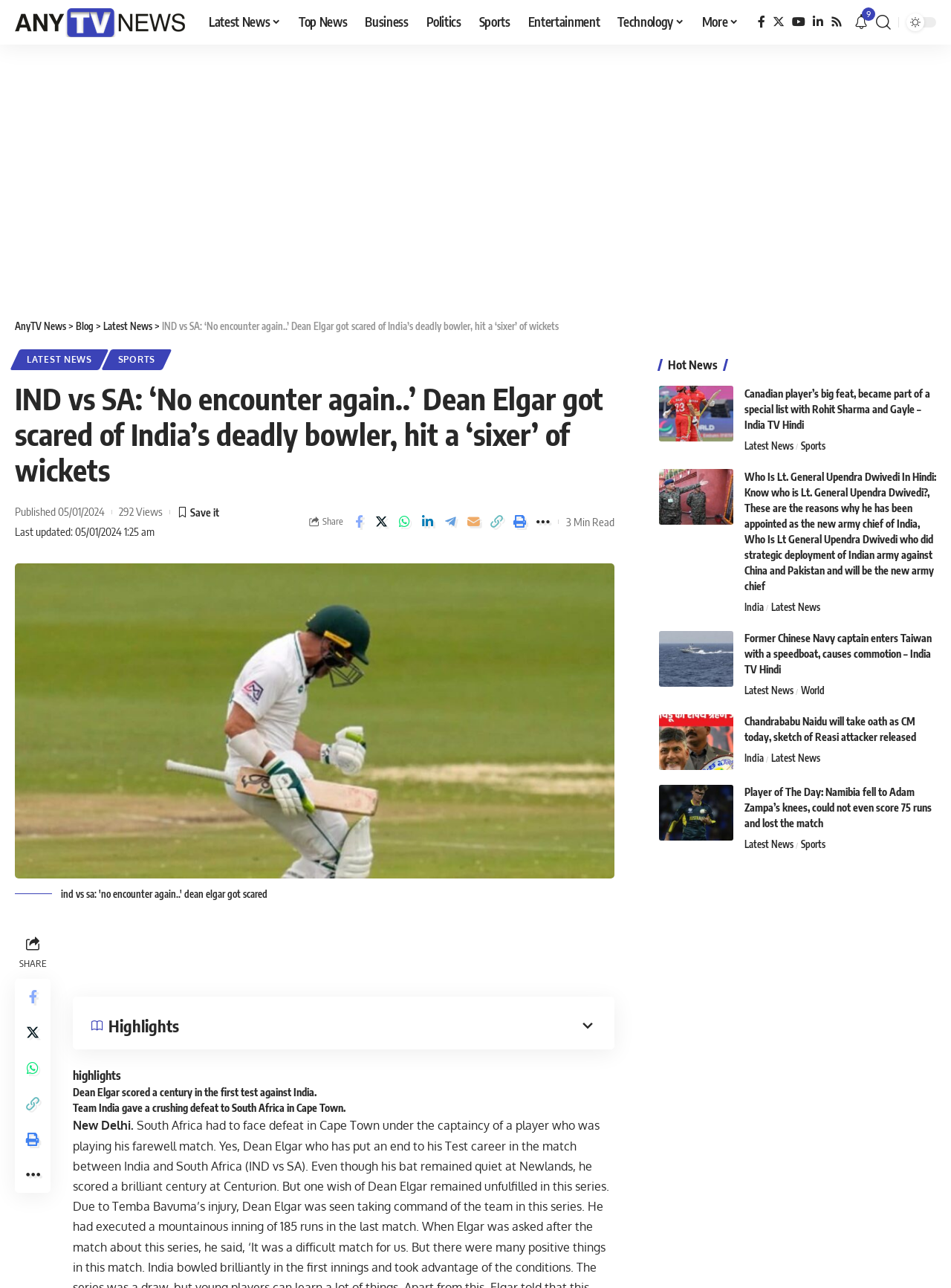Please find and generate the text of the main header of the webpage.

IND vs SA: ‘No encounter again..’ Dean Elgar got scared of India’s deadly bowler, hit a ‘sixer’ of wickets